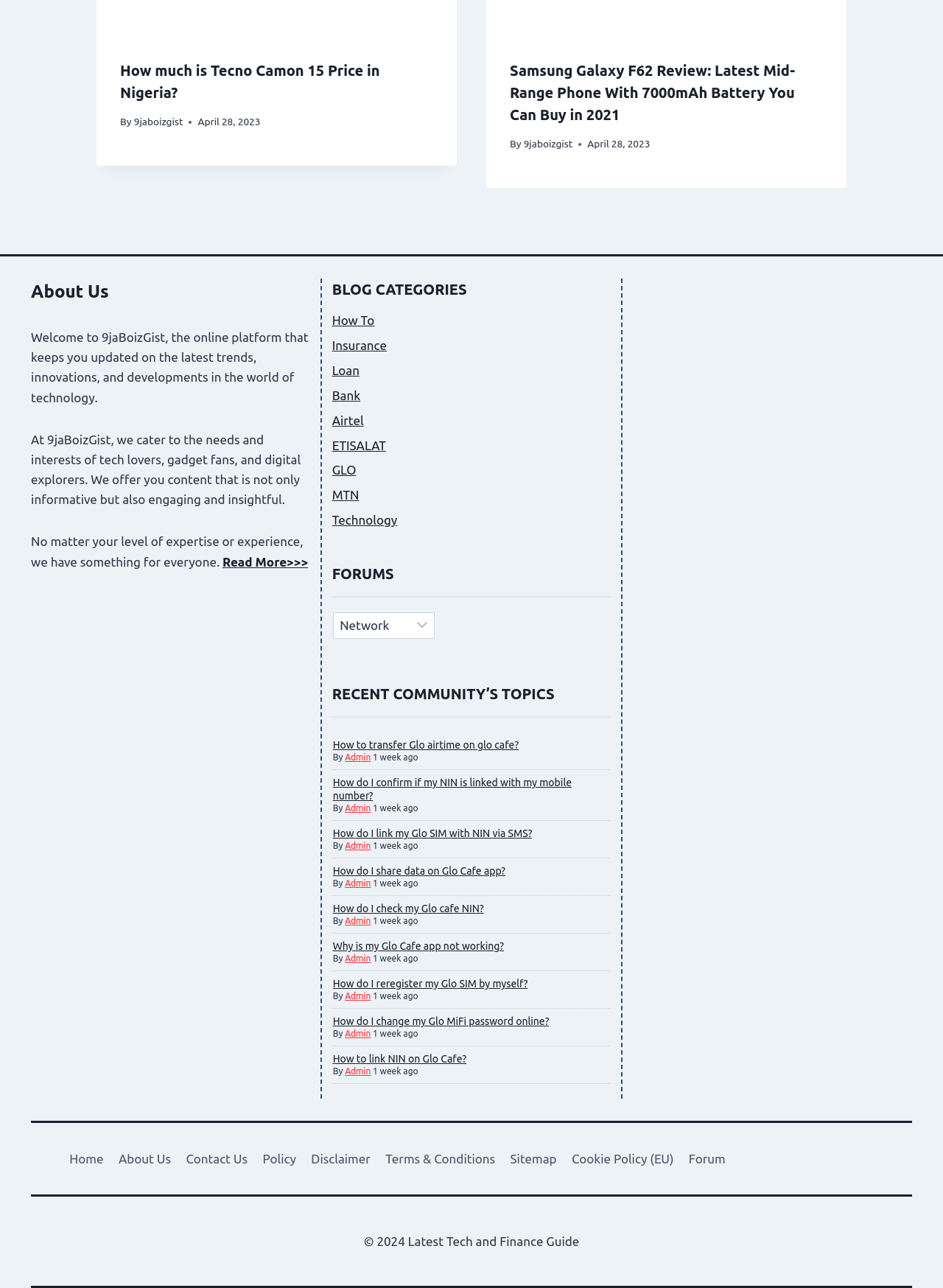Locate the bounding box coordinates of the area to click to fulfill this instruction: "Explore How To category". The bounding box should be presented as four float numbers between 0 and 1, in the order [left, top, right, bottom].

[0.352, 0.239, 0.648, 0.259]